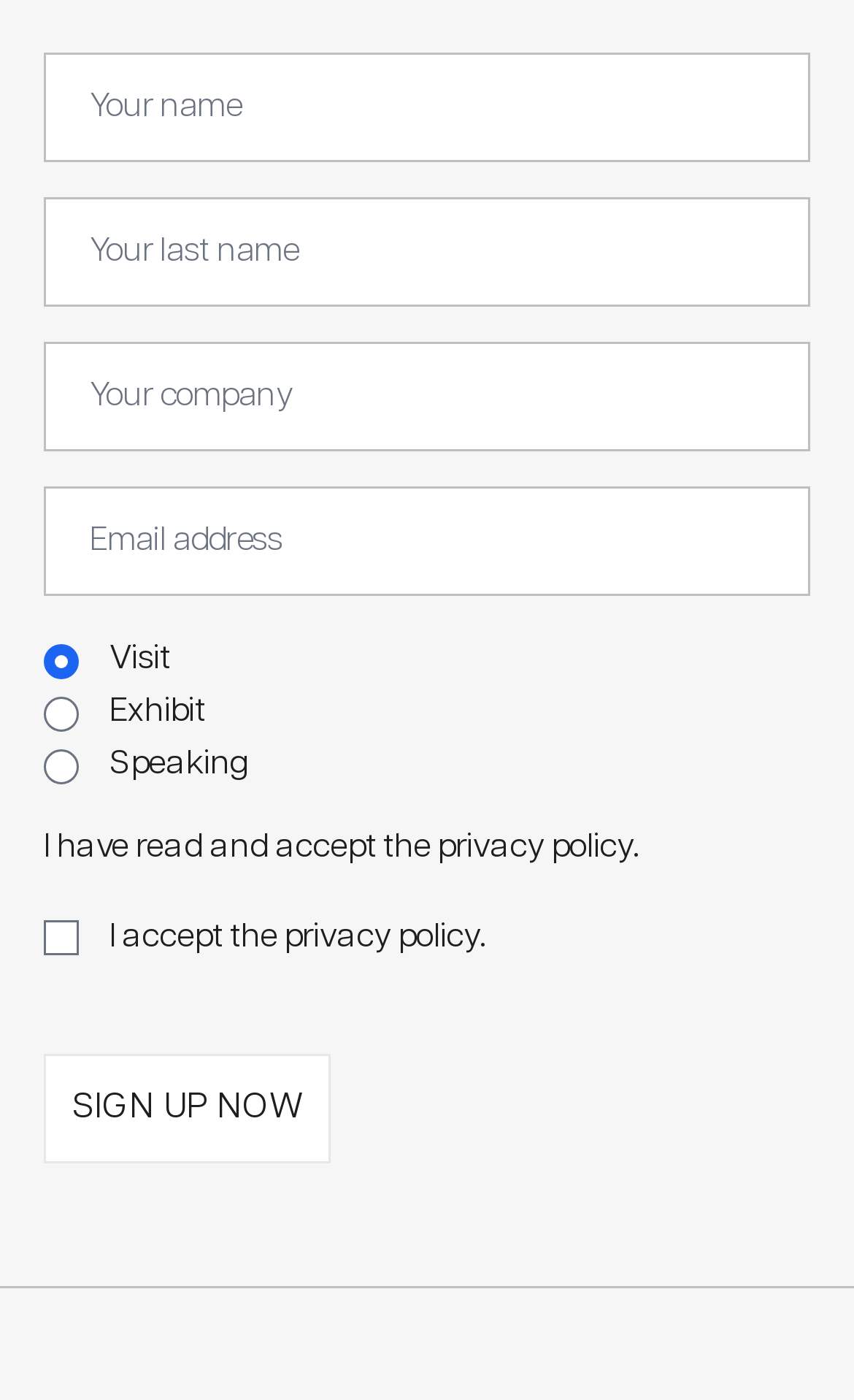Look at the image and write a detailed answer to the question: 
What is the button 'SIGN UP NOW' for?

The button 'SIGN UP NOW' is prominently displayed at the bottom of the page, which suggests that it is the primary call-to-action and is used to sign up for something, likely an event or service.